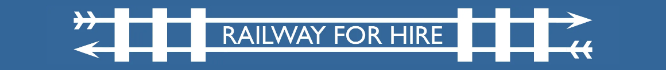Give a one-word or phrase response to the following question: What is the theme of the design?

Train services